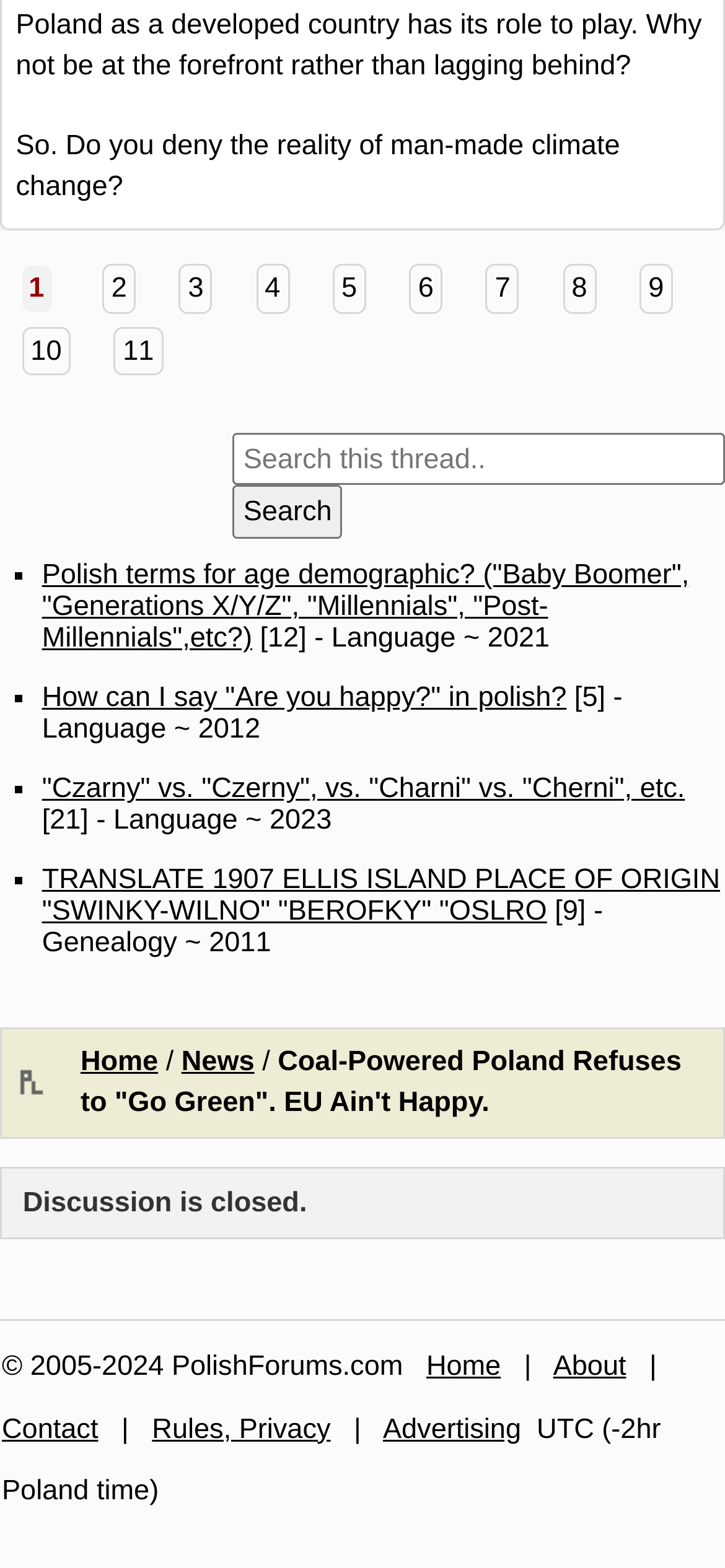Determine the bounding box coordinates for the element that should be clicked to follow this instruction: "Read the news about Coal-Powered Poland". The coordinates should be given as four float numbers between 0 and 1, in the format [left, top, right, bottom].

[0.082, 0.656, 0.999, 0.726]